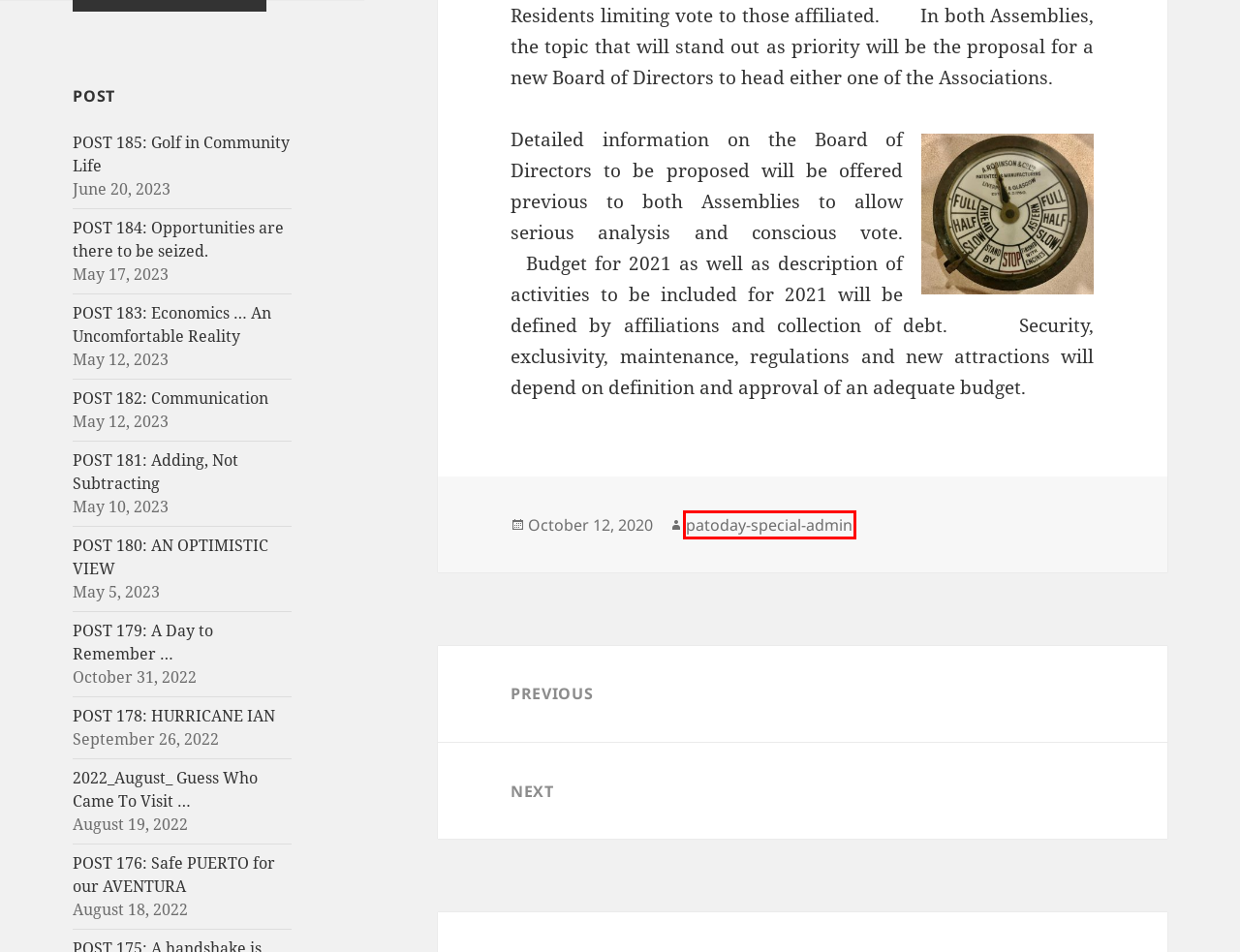Review the screenshot of a webpage containing a red bounding box around an element. Select the description that best matches the new webpage after clicking the highlighted element. The options are:
A. POST 184: Opportunities are there to be seized.
B. 2022_August_ Guess Who Came To Visit …
C. POST 116: PA MOVING FORWARD TO 2021, HALF TANK… FILL IT UP?
D. patoday-special-admin
E. POST 118: PA MOVING FORWARD TO 2021, DIGITAL COMMUNITY
F. POST 180: AN OPTIMISTIC VIEW
G. POST 185: Golf in Community Life
H. POST 178: HURRICANE IAN

D